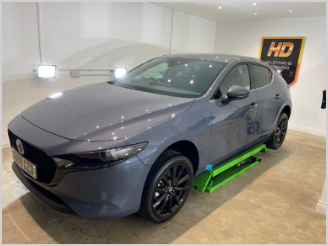Explain in detail what you see in the image.

This image showcases a sleek Mazda 3 positioned inside a modern car detailing studio. The vehicle features a sleek, metallic gray finish that enhances its sporty appearance. Prominent black alloy wheels complement the car’s aesthetic, giving it a bold look. The Mazda is mounted on a bright green car lift, indicating that it is either in the process of being detailed or serviced. 

The background includes well-placed lighting that illuminates the car, highlighting the contours and glossy surface. An HD Valeting logo is displayed prominently on the wall, suggesting a professional car detailing service. The overall ambiance of the space reflects a clean and organized environment, specifically designed for automotive care and detailing.